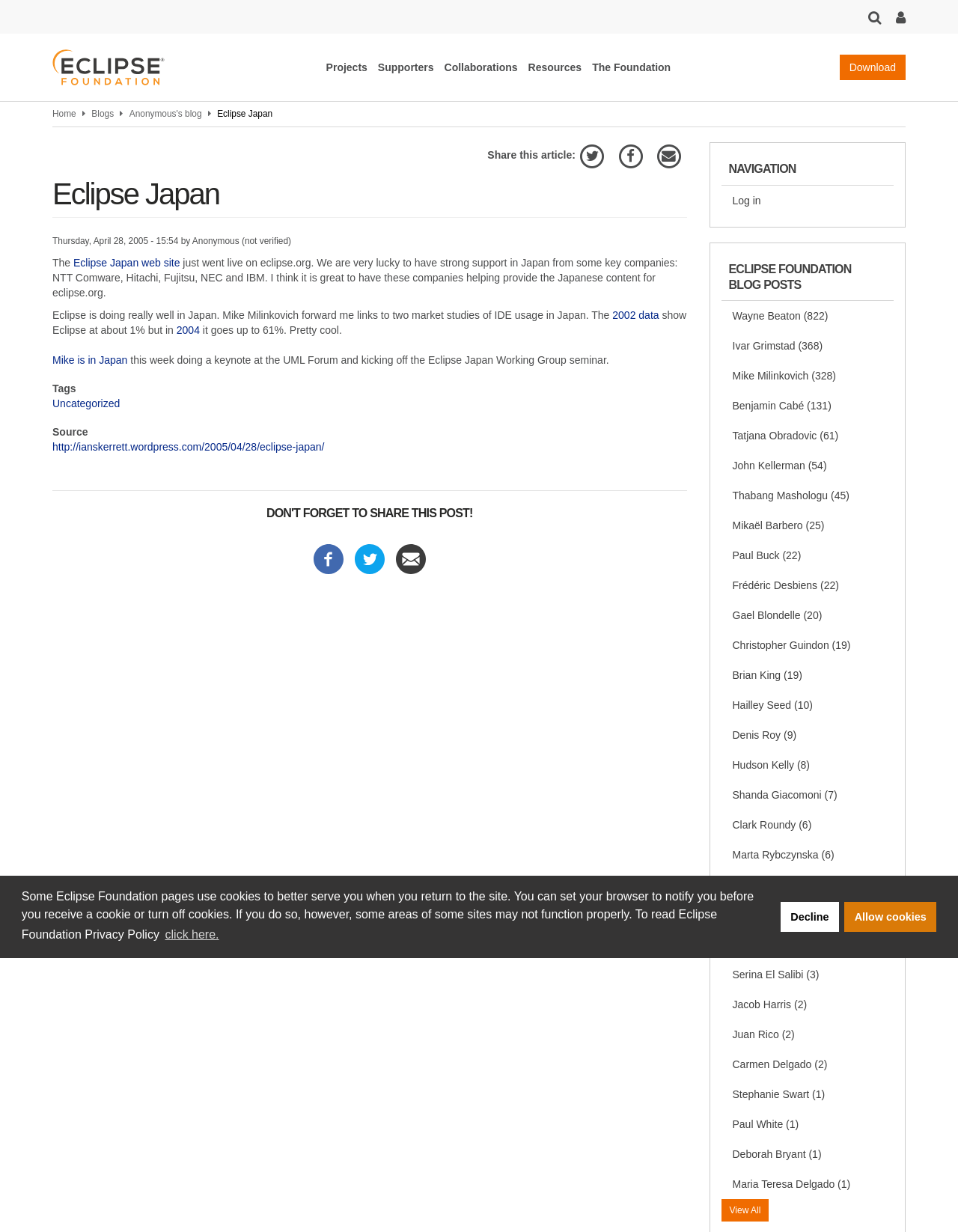Provide your answer in one word or a succinct phrase for the question: 
What is the percentage of Eclipse usage in Japan in 2004?

61%